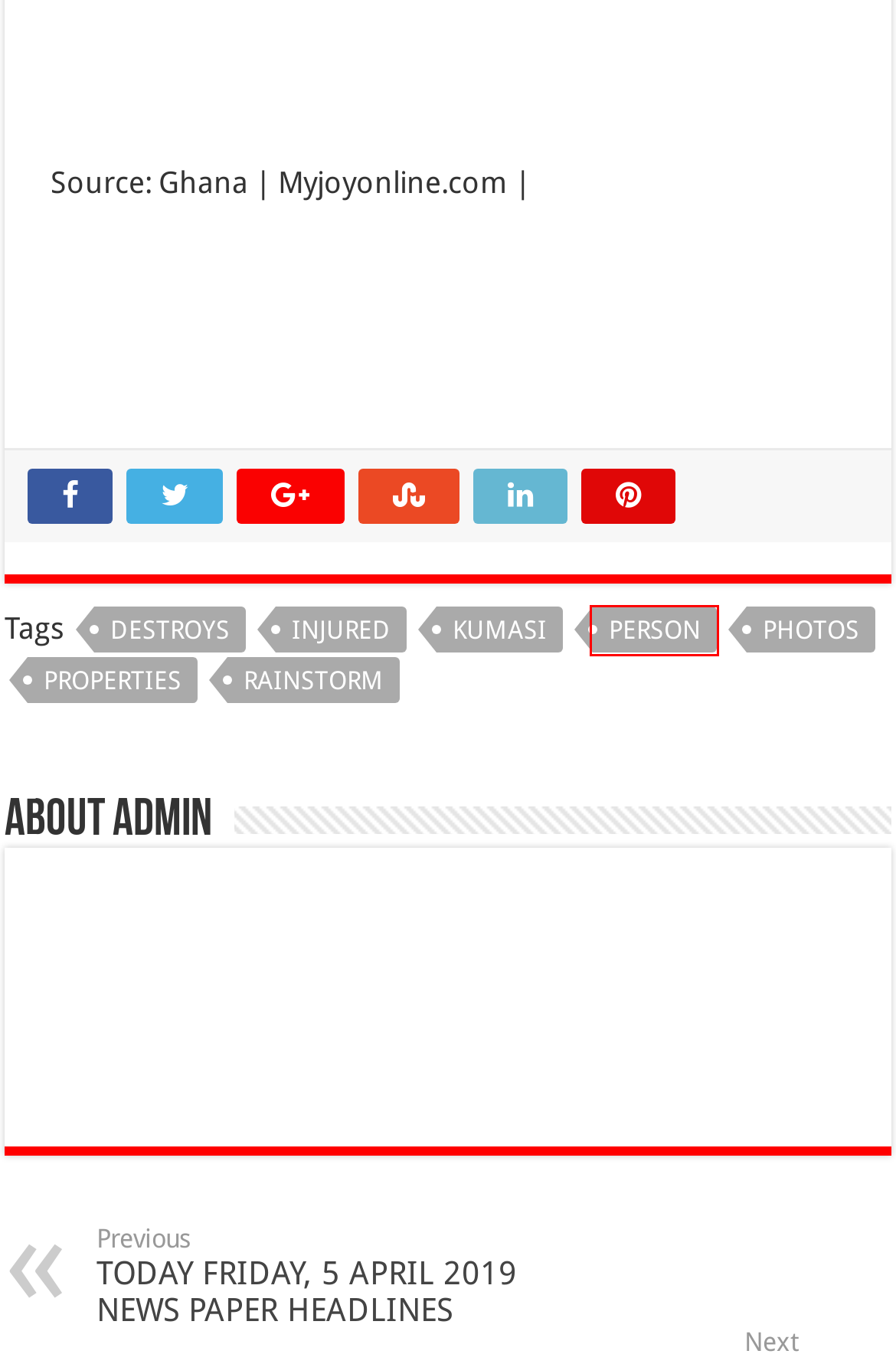You are looking at a screenshot of a webpage with a red bounding box around an element. Determine the best matching webpage description for the new webpage resulting from clicking the element in the red bounding box. Here are the descriptions:
A. injured – The Spot Of Latest Trending News And Leaks
B. TODAY FRIDAY, 5 APRIL 2019 NEWS PAPER HEADLINES – The Spot Of Latest Trending News And Leaks
C. photos – The Spot Of Latest Trending News And Leaks
D. person – The Spot Of Latest Trending News And Leaks
E. rainstorm – The Spot Of Latest Trending News And Leaks
F. King of Burger Highlife George Darko dead – The Spot Of Latest Trending News And Leaks
G. properties – The Spot Of Latest Trending News And Leaks
H. destroys – The Spot Of Latest Trending News And Leaks

D